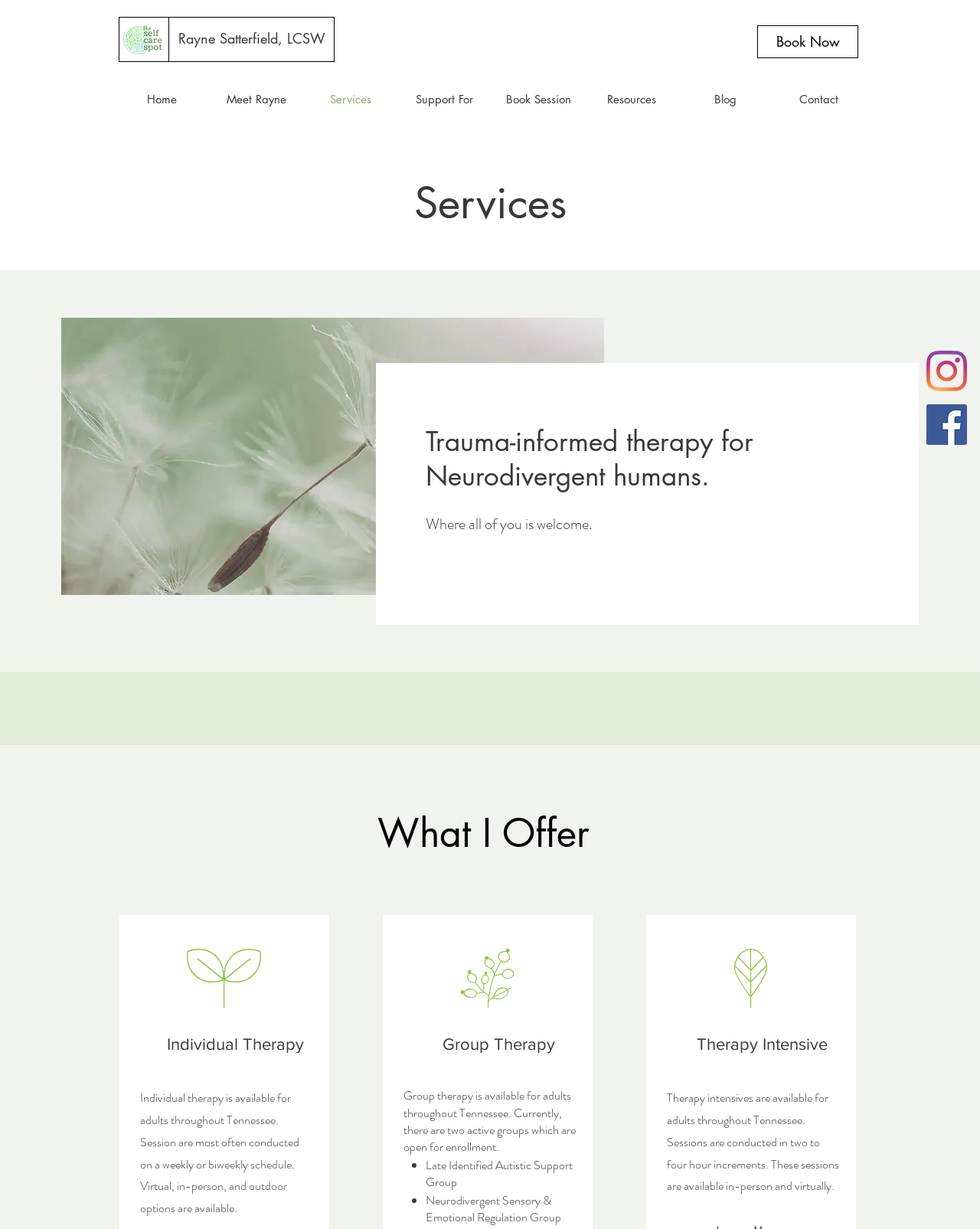What types of therapy are offered?
Carefully analyze the image and provide a detailed answer to the question.

I found the types of therapy offered by reading the static text elements with the headings 'Individual Therapy', 'Group Therapy', and 'Therapy Intensive' which are located in the middle of the webpage.